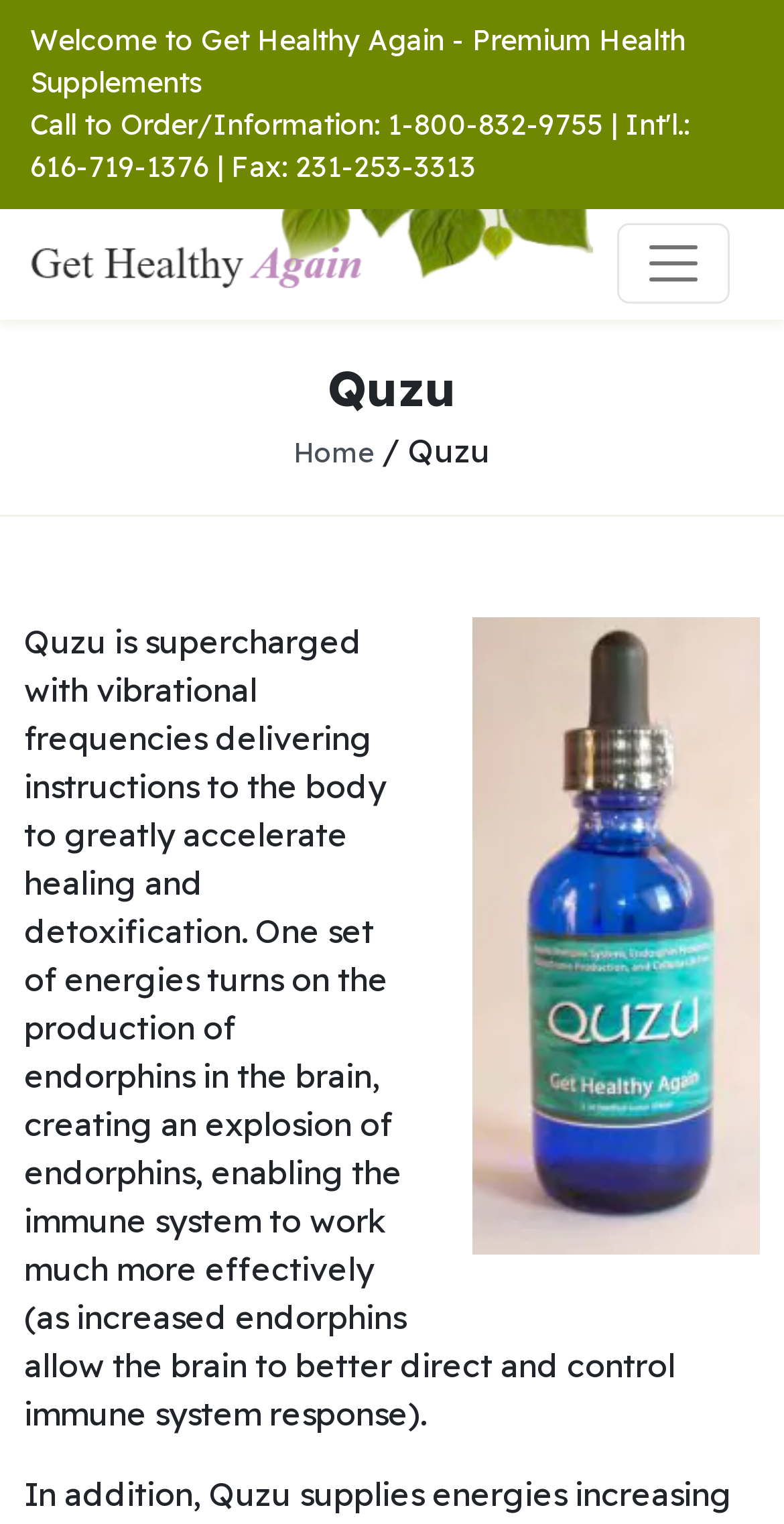What is the text on the top-left button?
Using the visual information, respond with a single word or phrase.

Skip to Content